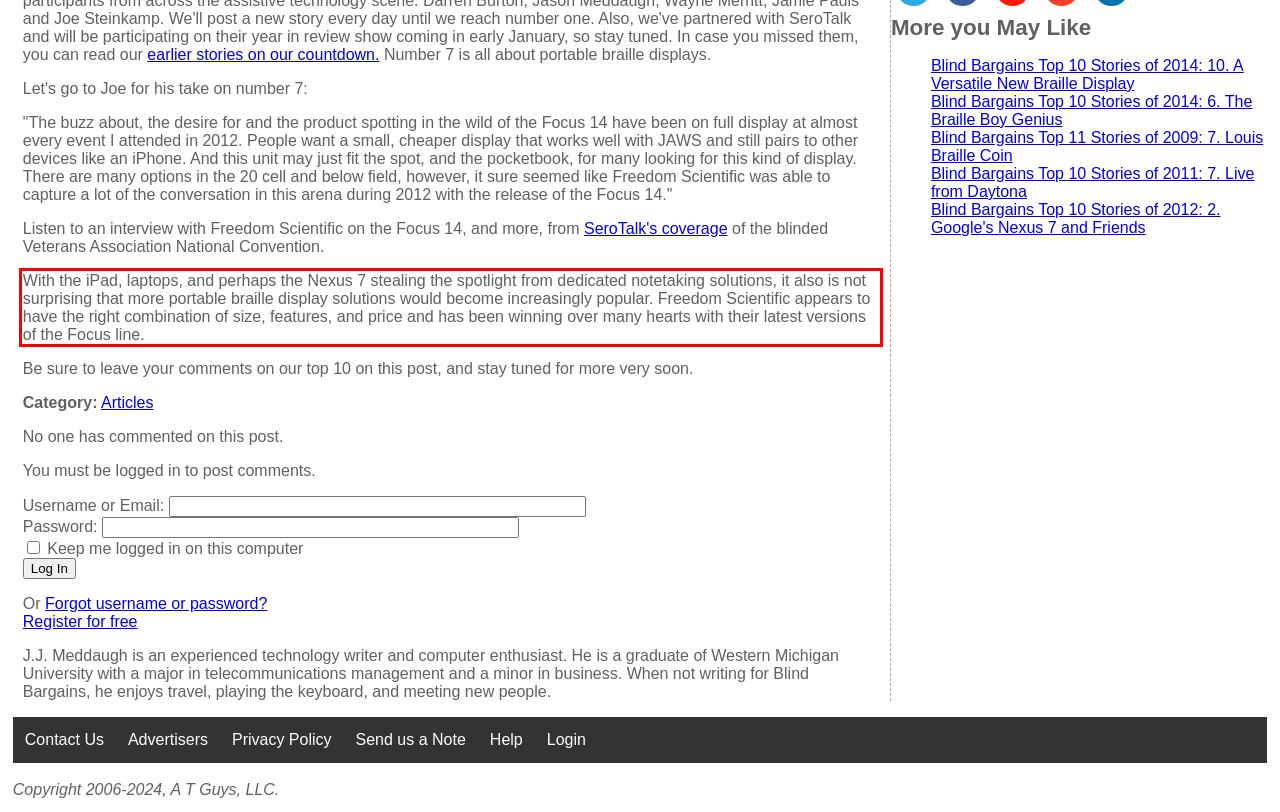You are given a screenshot of a webpage with a UI element highlighted by a red bounding box. Please perform OCR on the text content within this red bounding box.

With the iPad, laptops, and perhaps the Nexus 7 stealing the spotlight from dedicated notetaking solutions, it also is not surprising that more portable braille display solutions would become increasingly popular. Freedom Scientific appears to have the right combination of size, features, and price and has been winning over many hearts with their latest versions of the Focus line.